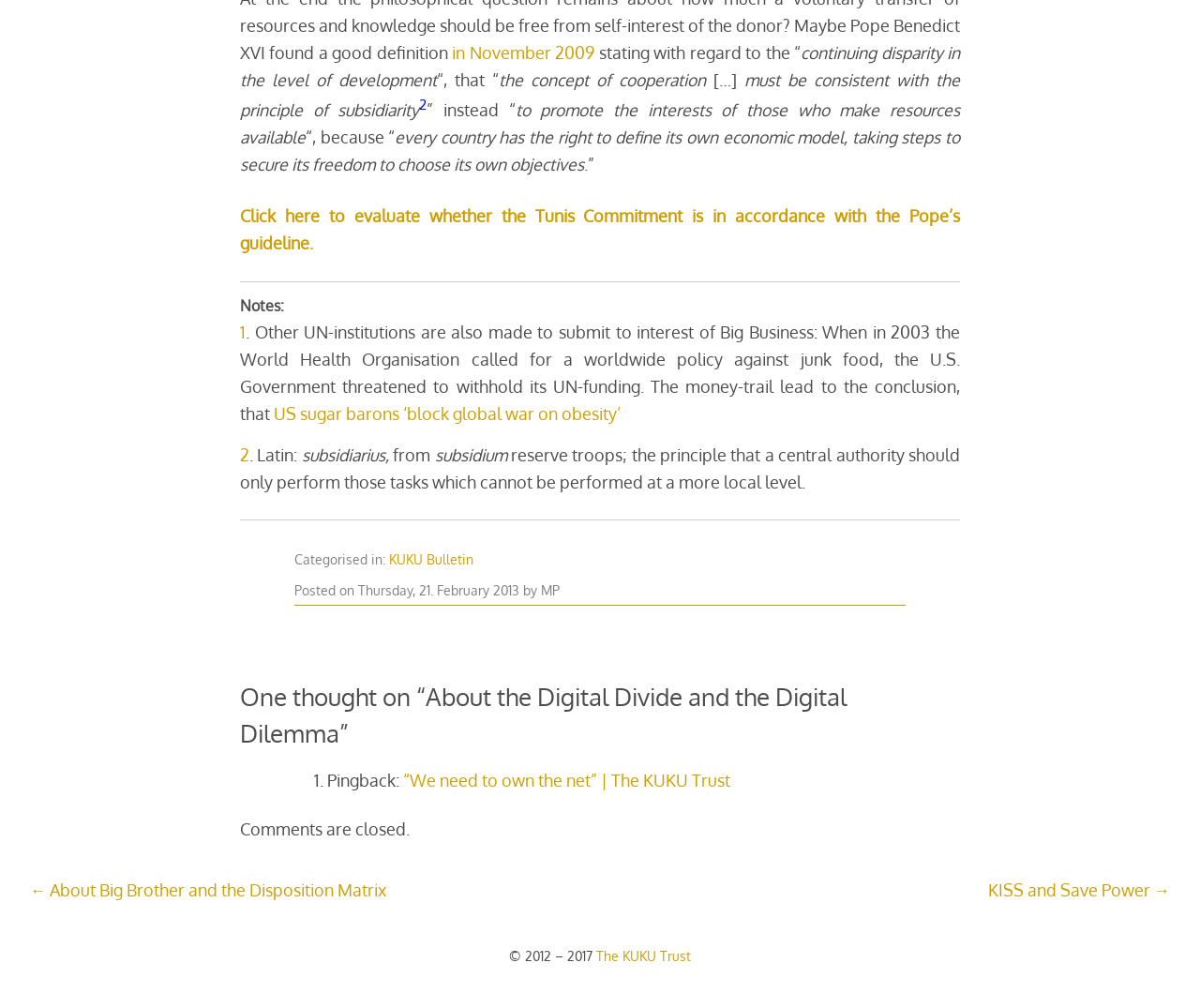Kindly determine the bounding box coordinates for the area that needs to be clicked to execute this instruction: "Go to KUKU Bulletin".

[0.324, 0.547, 0.394, 0.562]